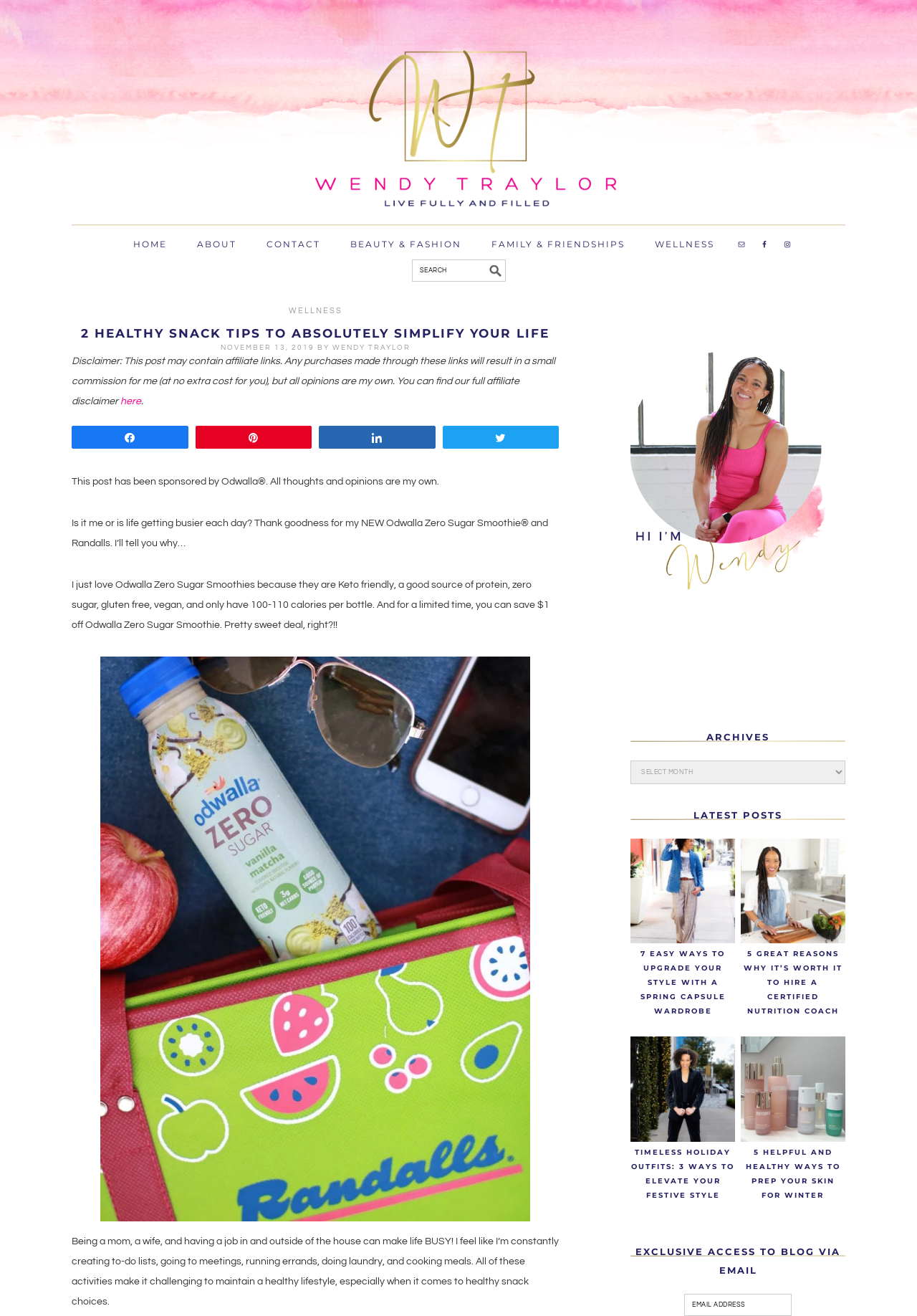Extract the bounding box coordinates for the UI element described as: "Wendy Traylor".

[0.362, 0.262, 0.447, 0.267]